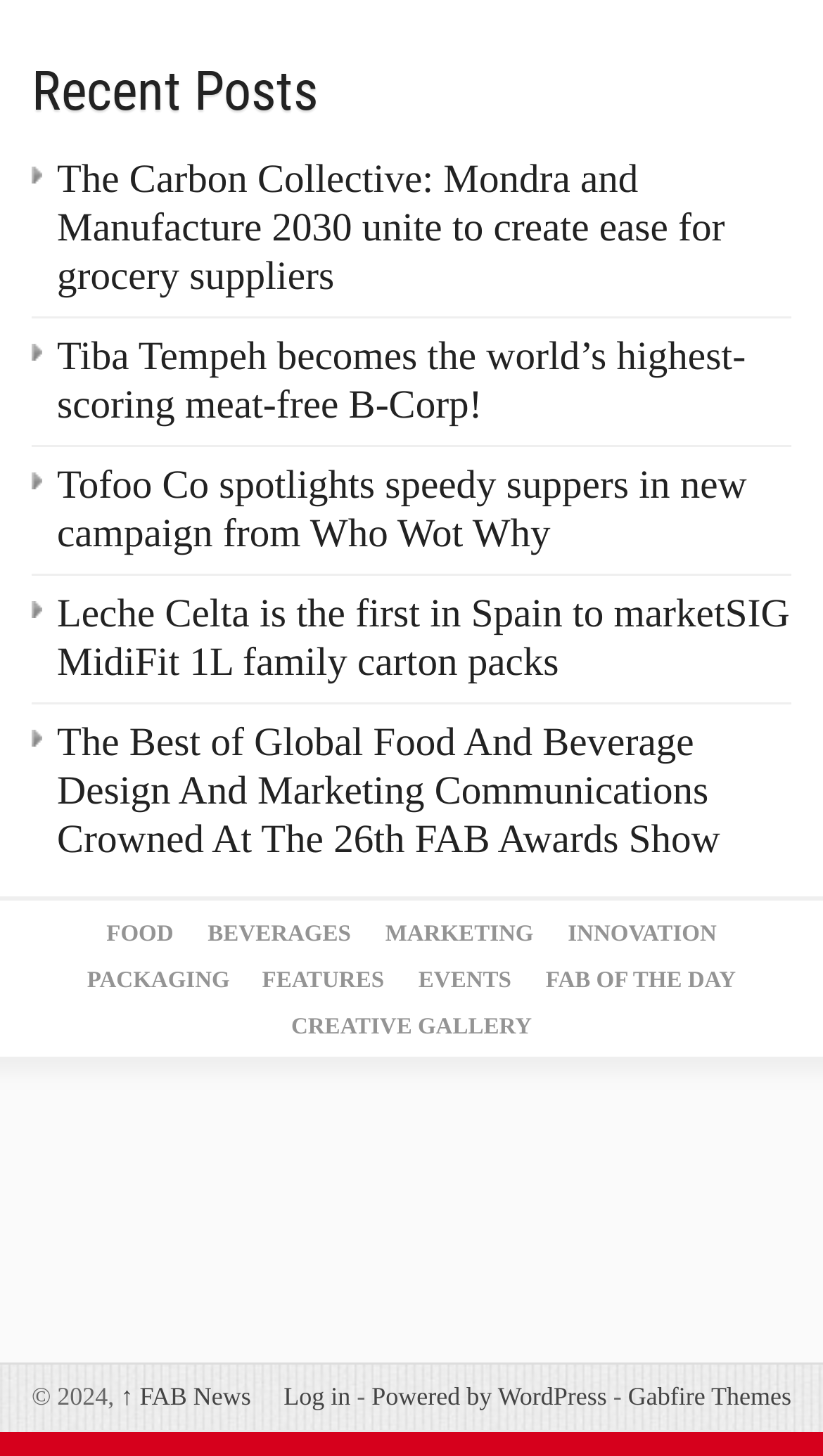Provide the bounding box coordinates, formatted as (top-left x, top-left y, bottom-right x, bottom-right y), with all values being floating point numbers between 0 and 1. Identify the bounding box of the UI element that matches the description: FAB of the Day

[0.663, 0.664, 0.894, 0.682]